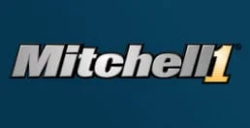Elaborate on the elements present in the image.

The image features the logo of Mitchell 1, a well-known provider of auto repair solutions and resources. The logo is prominently displayed in a silver and yellow color scheme, set against a deep blue background. Mitch 1 is recognized for offering a wide range of services, including auto repair manuals, diagnostic tools, and other essential resources aimed at helping automotive technicians and DIY enthusiasts enhance their vehicle maintenance and repair capabilities. This emphasis on quality and reliability makes Mitchell 1 a trusted name in the automotive industry.